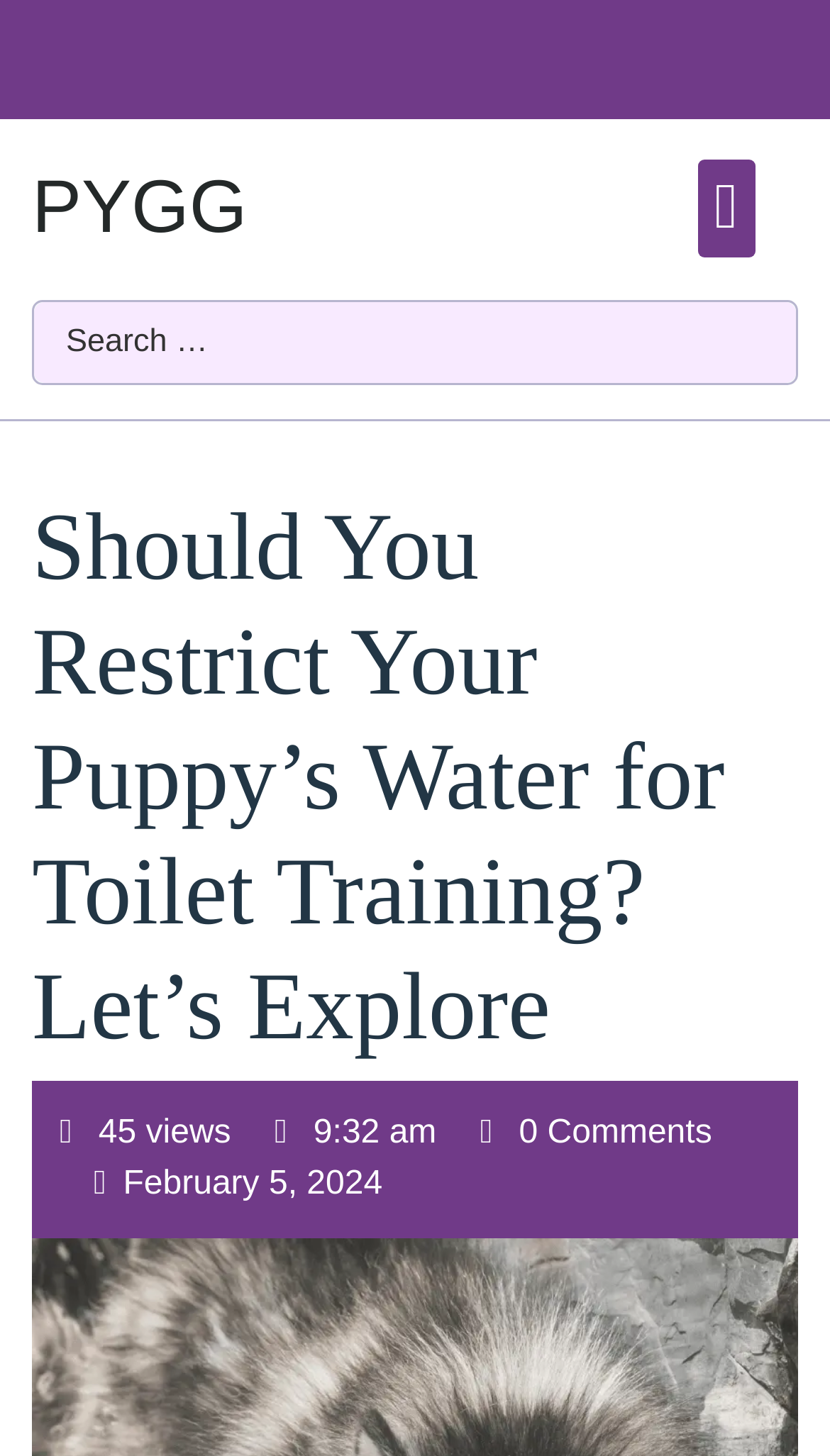Please find the bounding box coordinates in the format (top-left x, top-left y, bottom-right x, bottom-right y) for the given element description. Ensure the coordinates are floating point numbers between 0 and 1. Description: value="Search"

[0.859, 0.182, 0.962, 0.29]